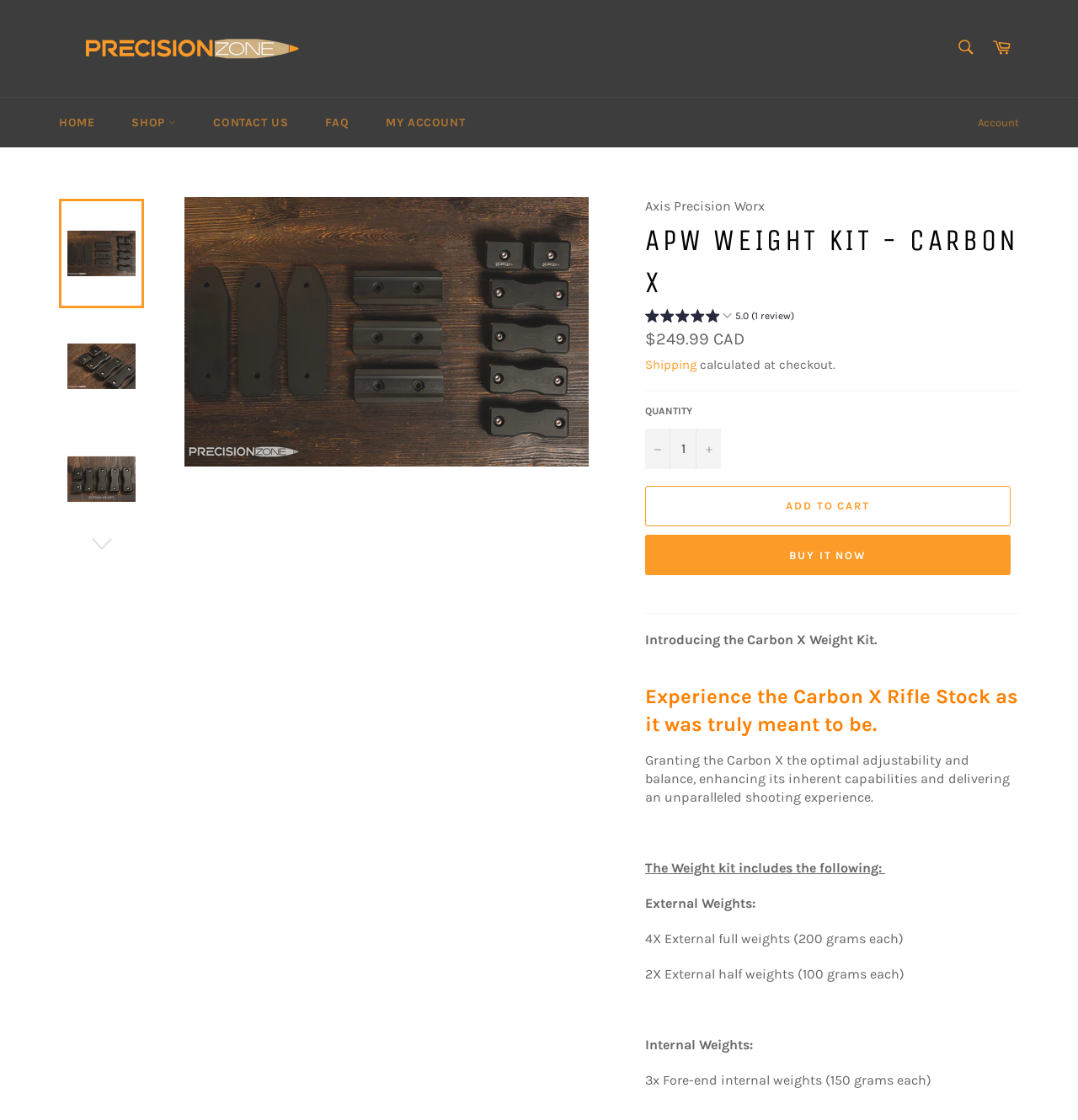Locate the bounding box coordinates of the element that should be clicked to fulfill the instruction: "Buy it now".

[0.598, 0.478, 0.938, 0.514]